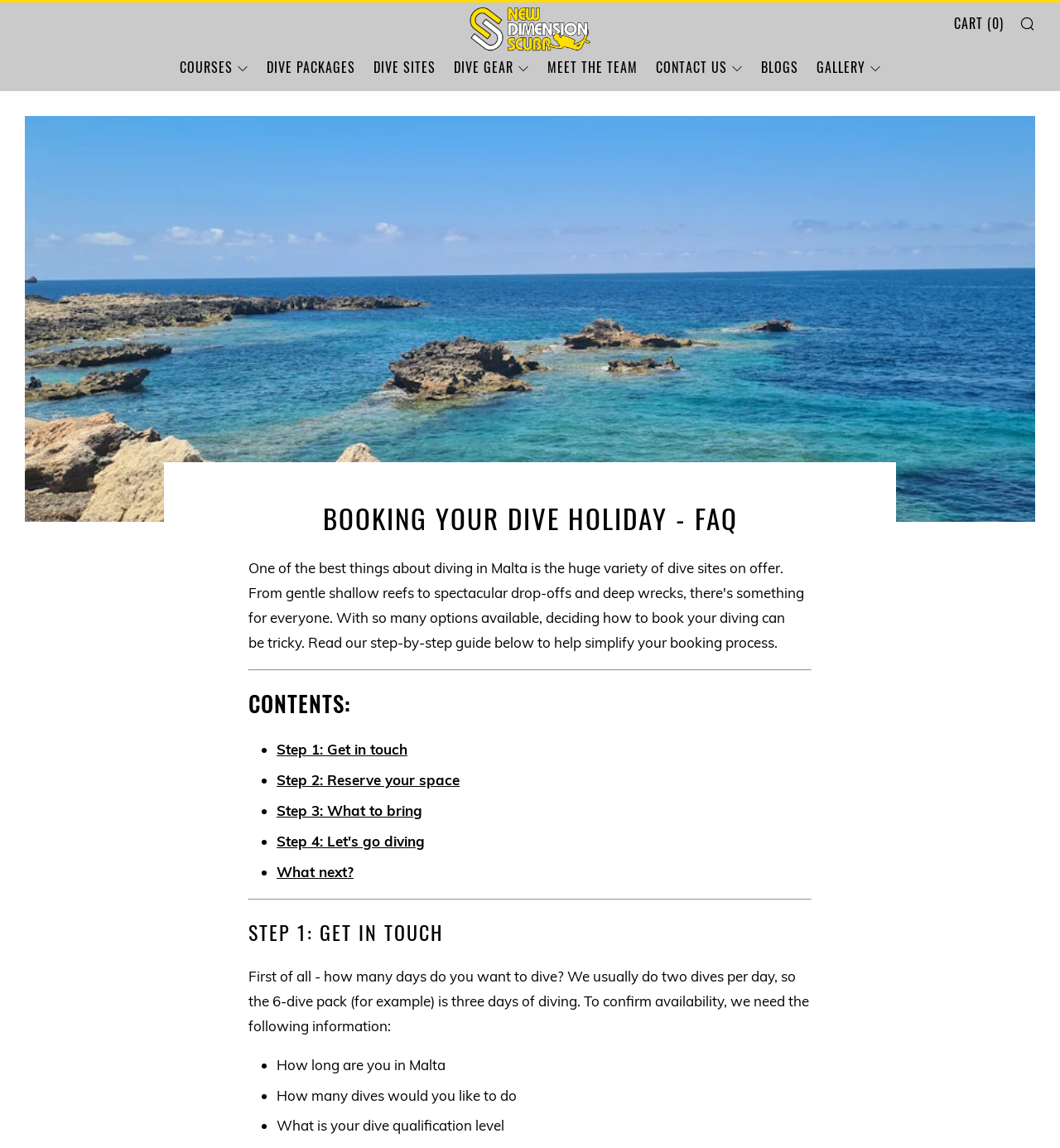Use one word or a short phrase to answer the question provided: 
What is the text of the first link in the navigation menu?

New Dimension Scuba